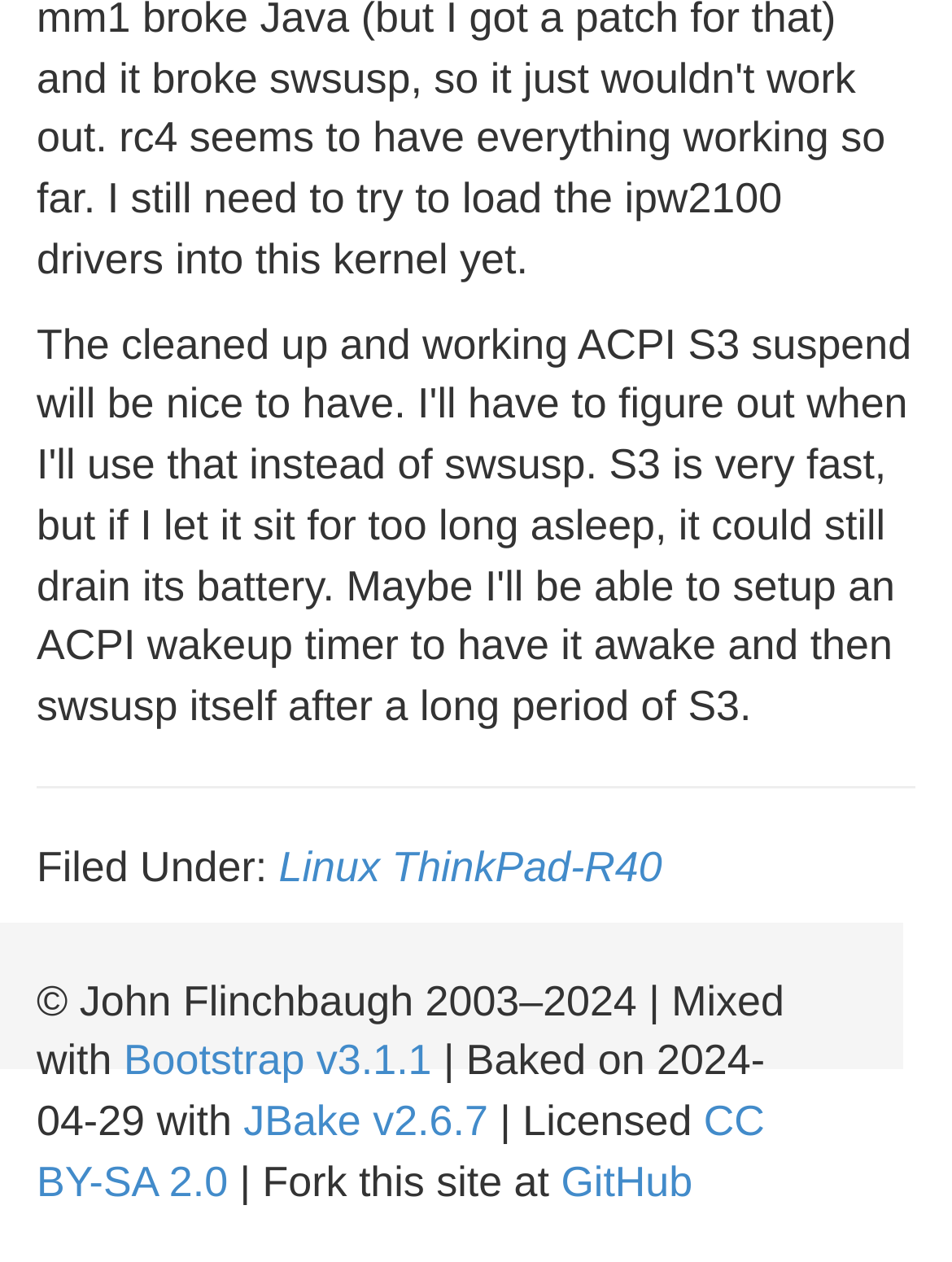Please determine the bounding box coordinates for the UI element described as: "GitHub".

[0.589, 0.916, 0.728, 0.955]